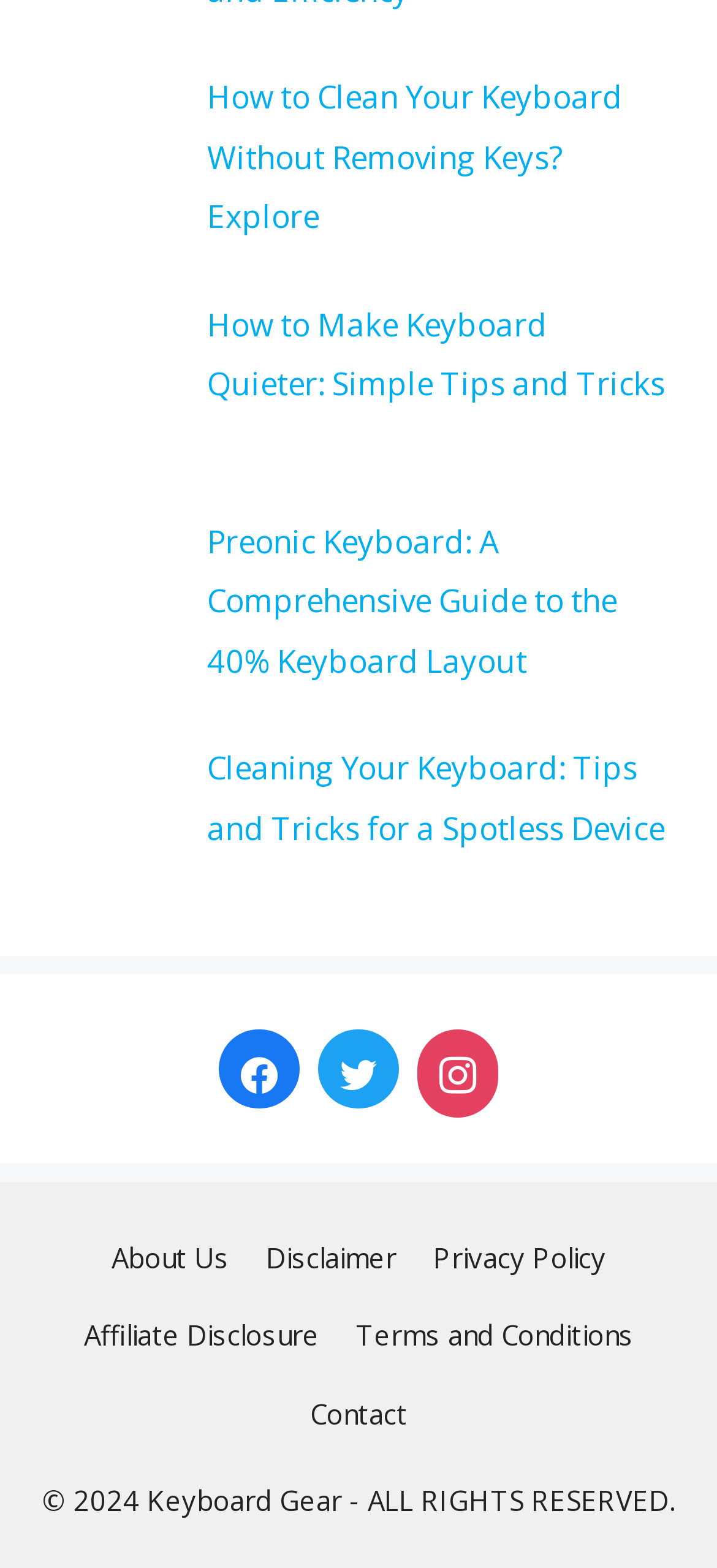What is the purpose of the links at the bottom?
Identify the answer in the screenshot and reply with a single word or phrase.

Site information